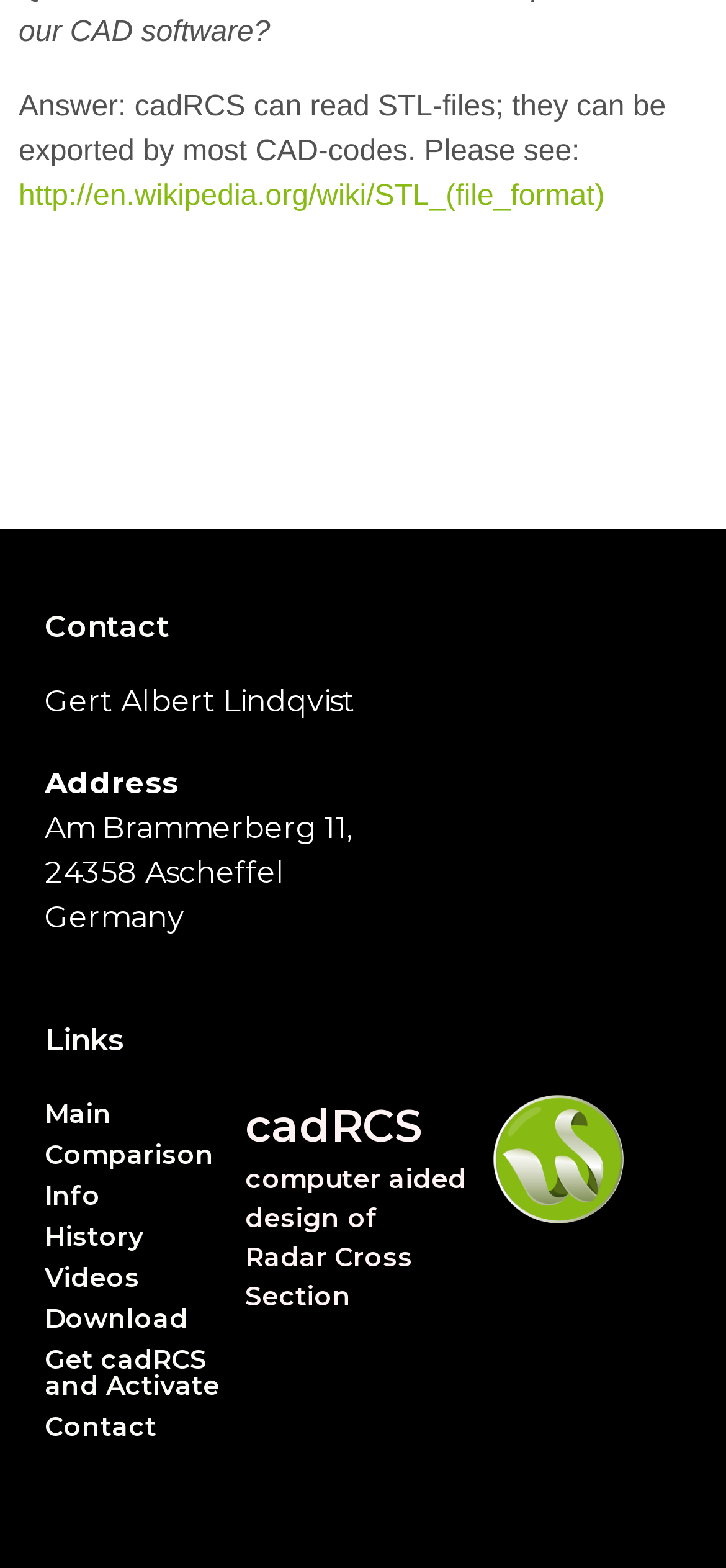Consider the image and give a detailed and elaborate answer to the question: 
What is the address of Gert Albert Lindqvist?

The address of Gert Albert Lindqvist is mentioned in the contact section of the webpage, which is 'Am Brammerberg 11, 24358 Ascheffel, Germany'.